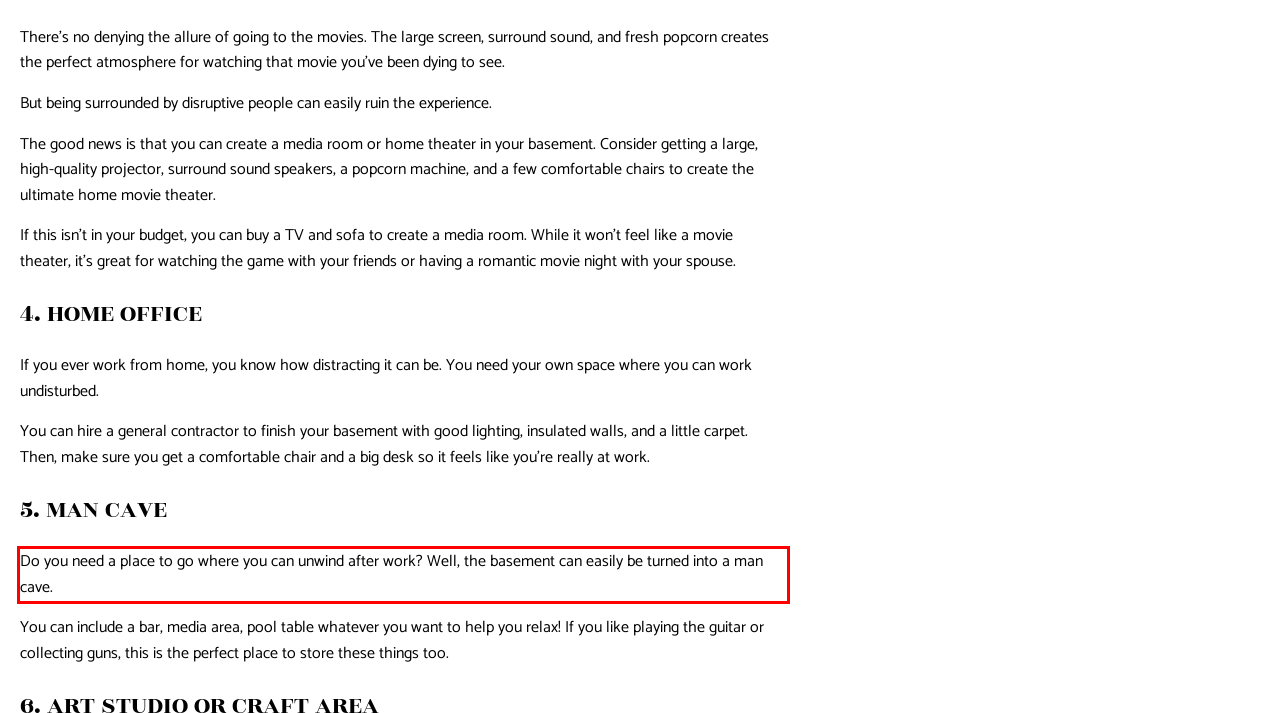Look at the provided screenshot of the webpage and perform OCR on the text within the red bounding box.

Do you need a place to go where you can unwind after work? Well, the basement can easily be turned into a man cave.